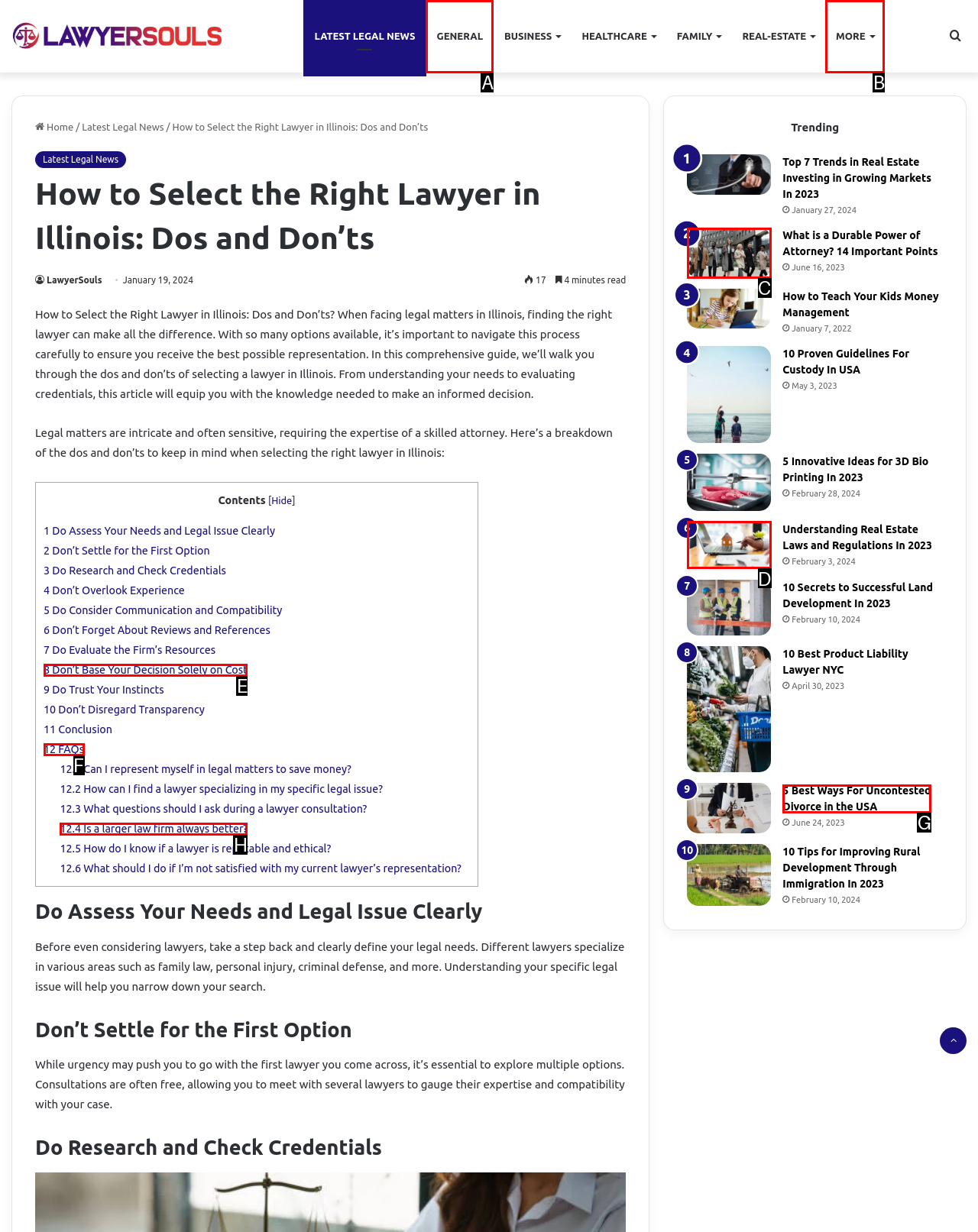Using the description: Send Help Center Feedback, find the HTML element that matches it. Answer with the letter of the chosen option.

None